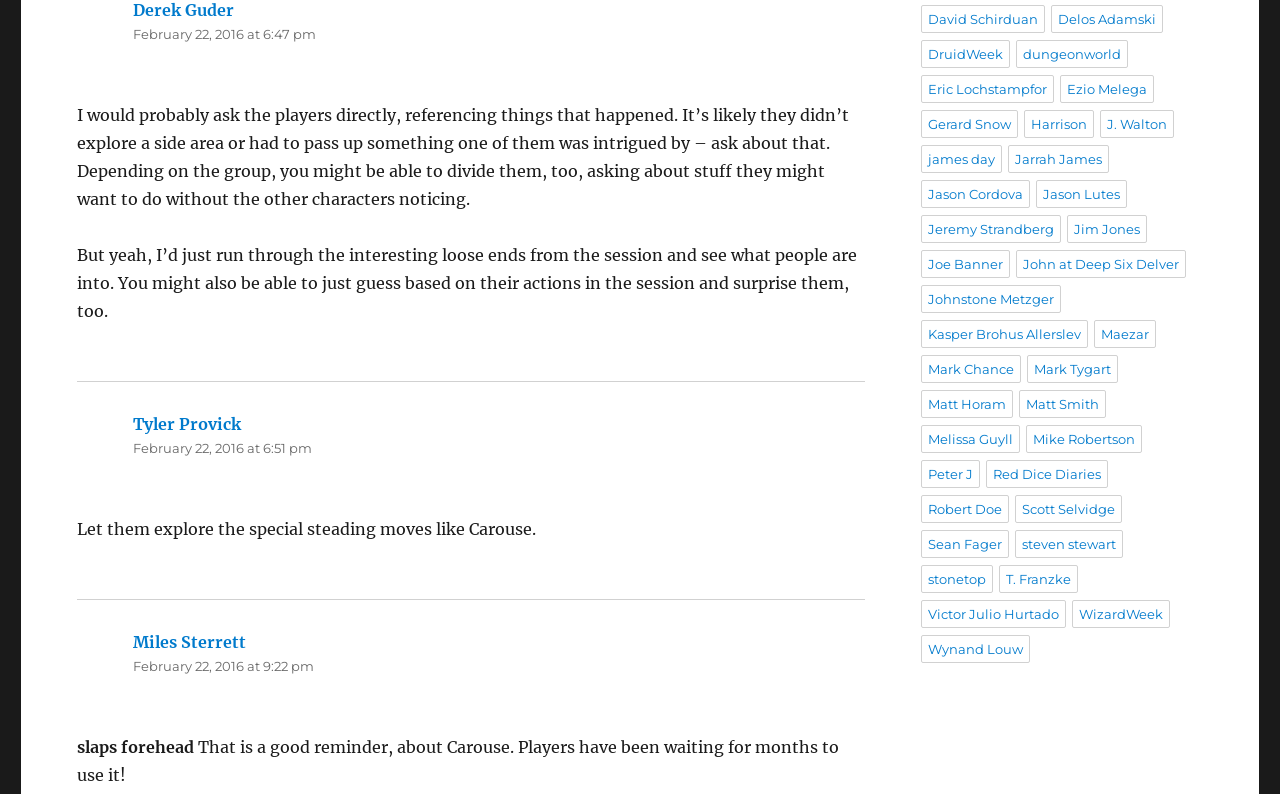Identify the bounding box coordinates of the area you need to click to perform the following instruction: "Check the comment by Miles Sterrett".

[0.104, 0.796, 0.192, 0.821]